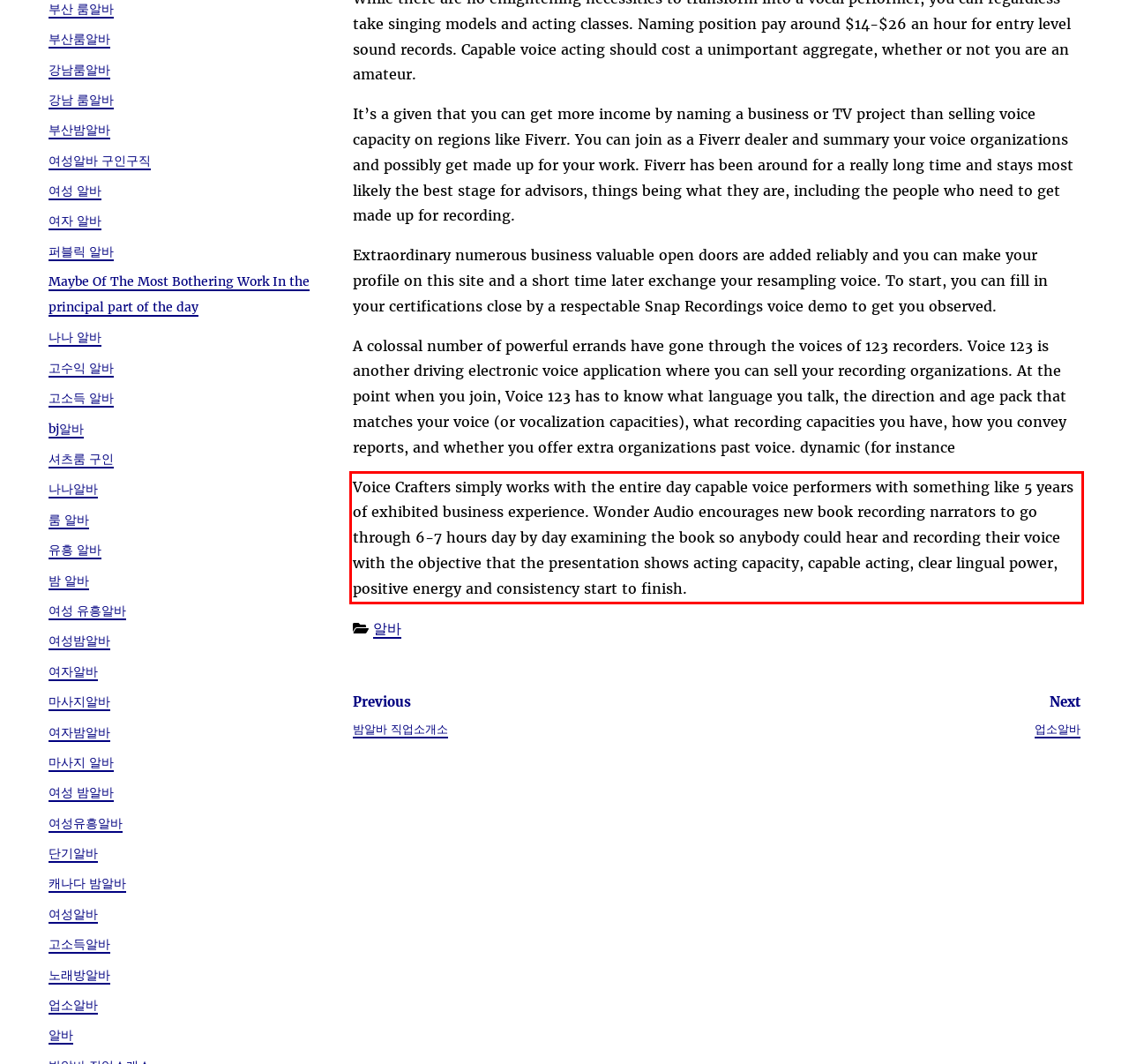View the screenshot of the webpage and identify the UI element surrounded by a red bounding box. Extract the text contained within this red bounding box.

Voice Crafters simply works with the entire day capable voice performers with something like 5 years of exhibited business experience. Wonder Audio encourages new book recording narrators to go through 6-7 hours day by day examining the book so anybody could hear and recording their voice with the objective that the presentation shows acting capacity, capable acting, clear lingual power, positive energy and consistency start to finish.